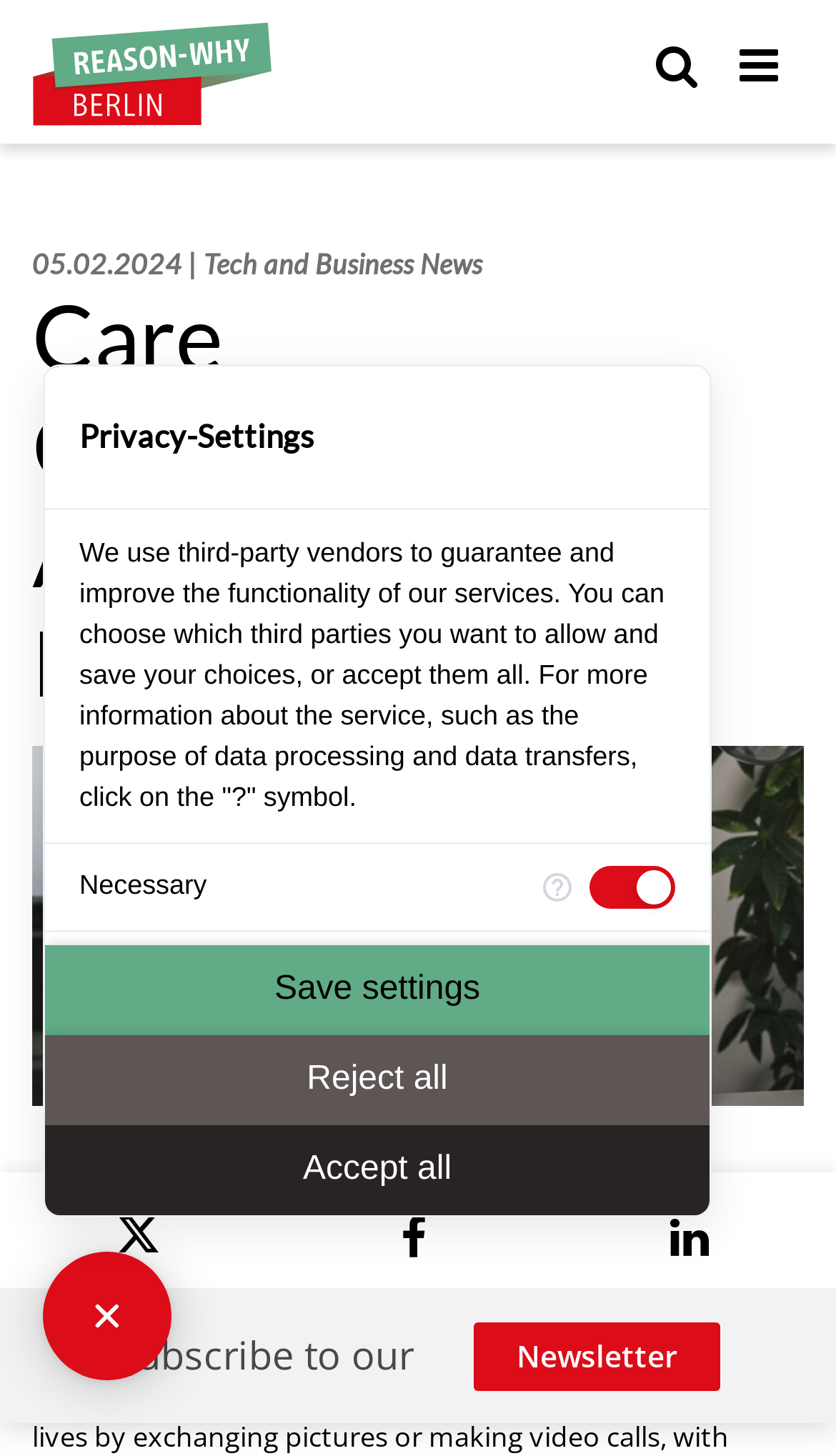What is the purpose of the checkboxes?
Answer briefly with a single word or phrase based on the image.

To choose third-party vendors